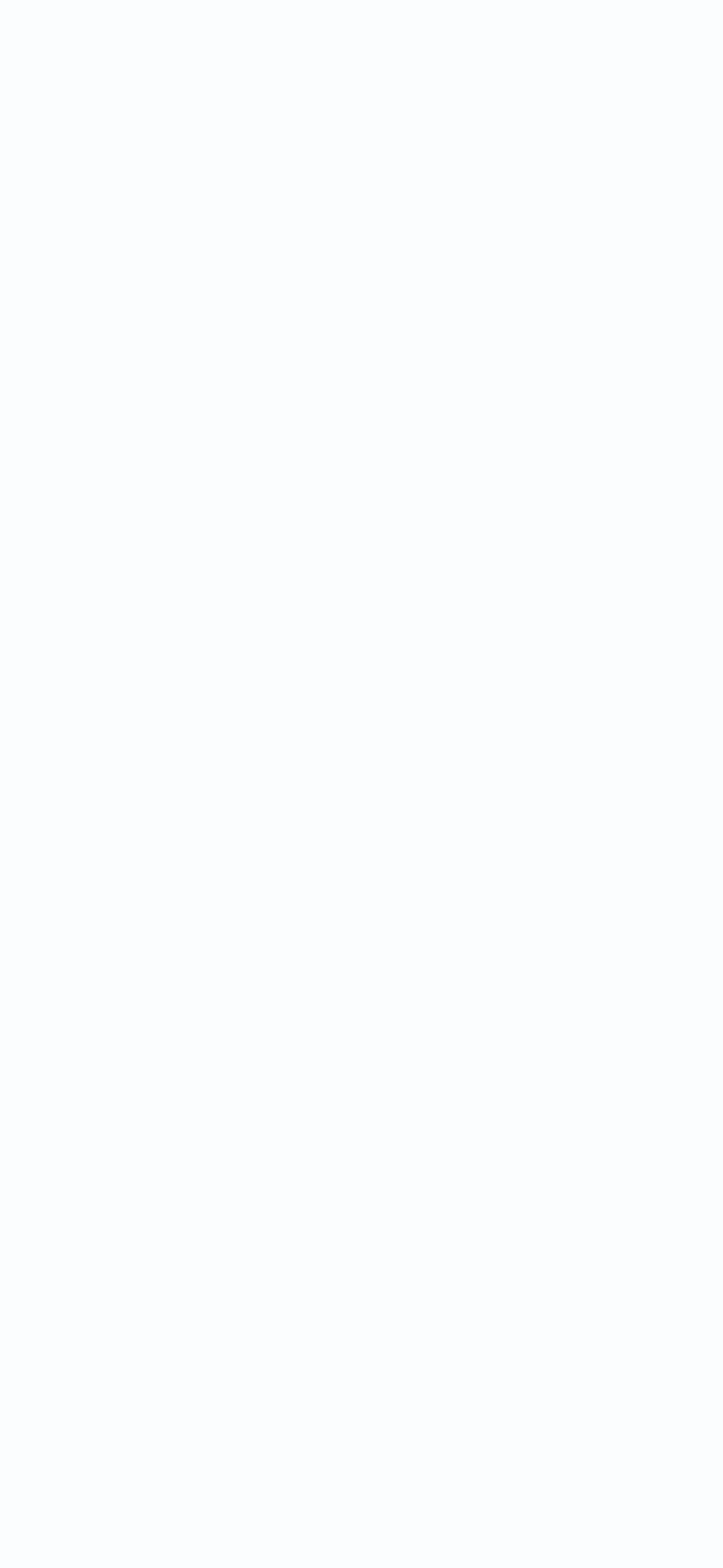What is the date of the 'Nordic Outlook'?
Give a one-word or short phrase answer based on the image.

18. MAR. 2020